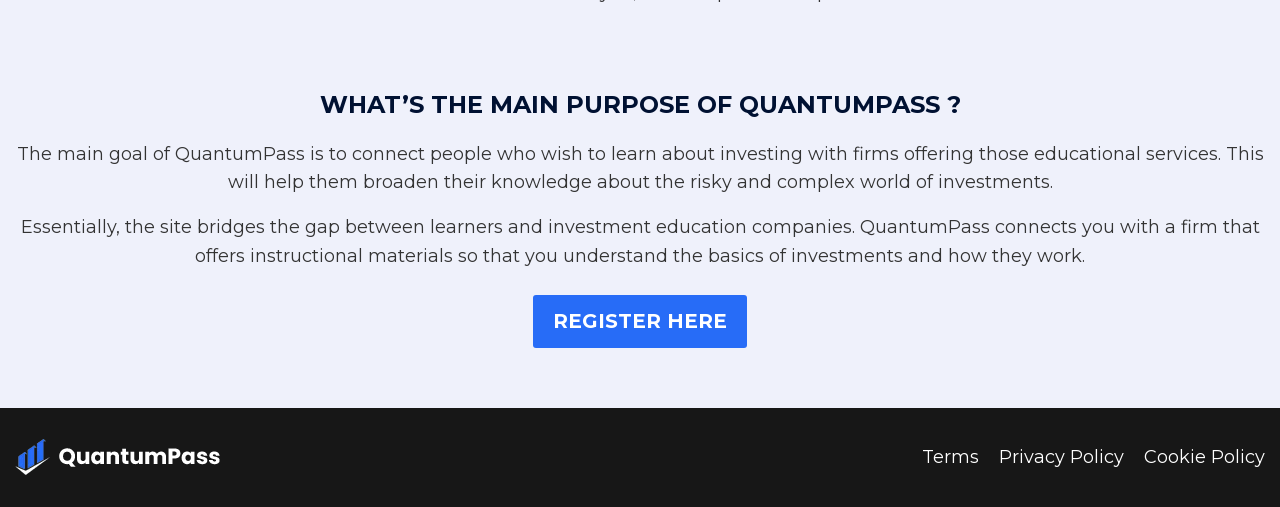Can you give a comprehensive explanation to the question given the content of the image?
What is the main goal of QuantumPass?

Based on the StaticText element, the main goal of QuantumPass is to connect people who wish to learn about investing with firms offering those educational services, which helps them broaden their knowledge about the risky and complex world of investments.